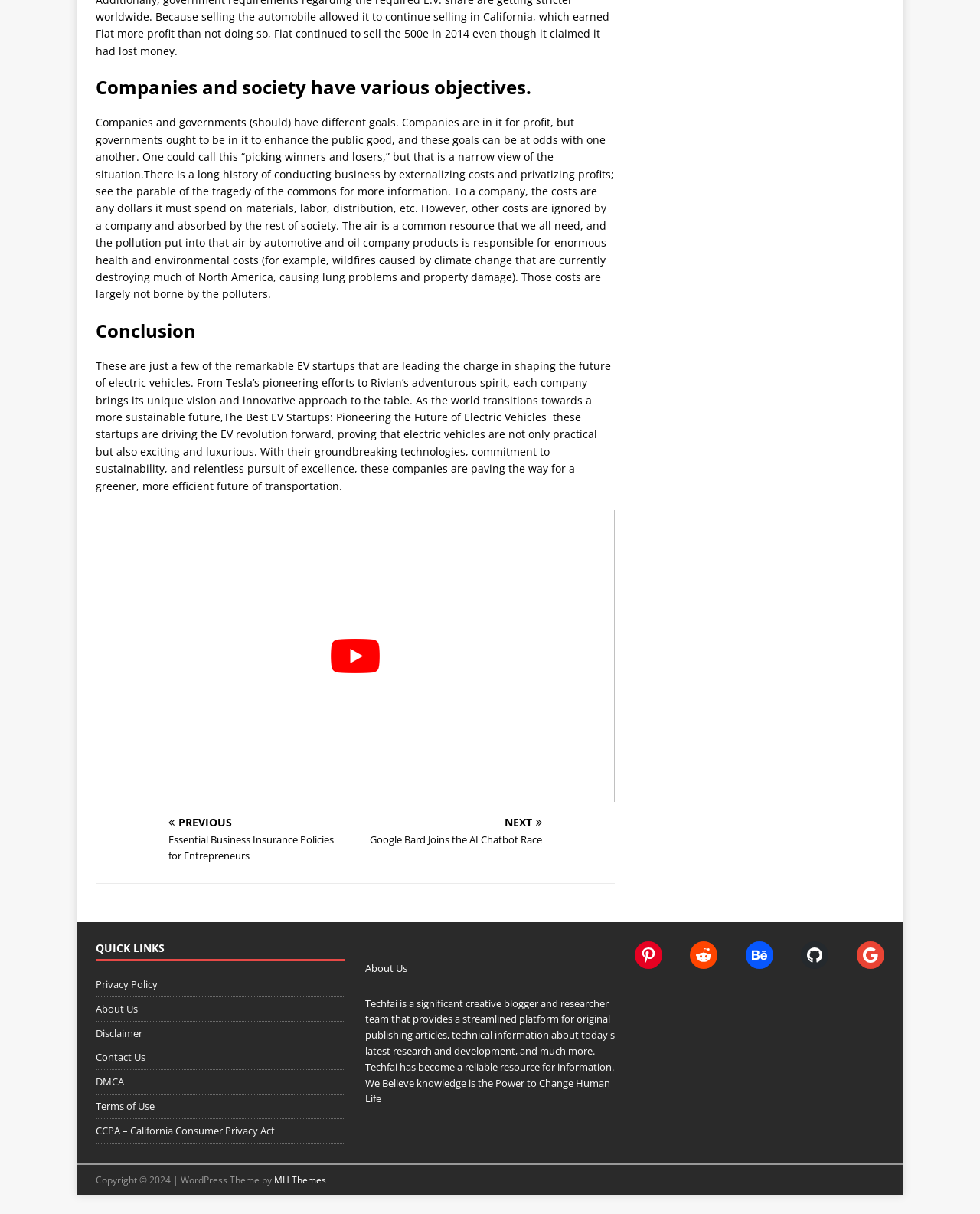Locate the UI element described as follows: "Terms of Use". Return the bounding box coordinates as four float numbers between 0 and 1 in the order [left, top, right, bottom].

[0.098, 0.902, 0.352, 0.921]